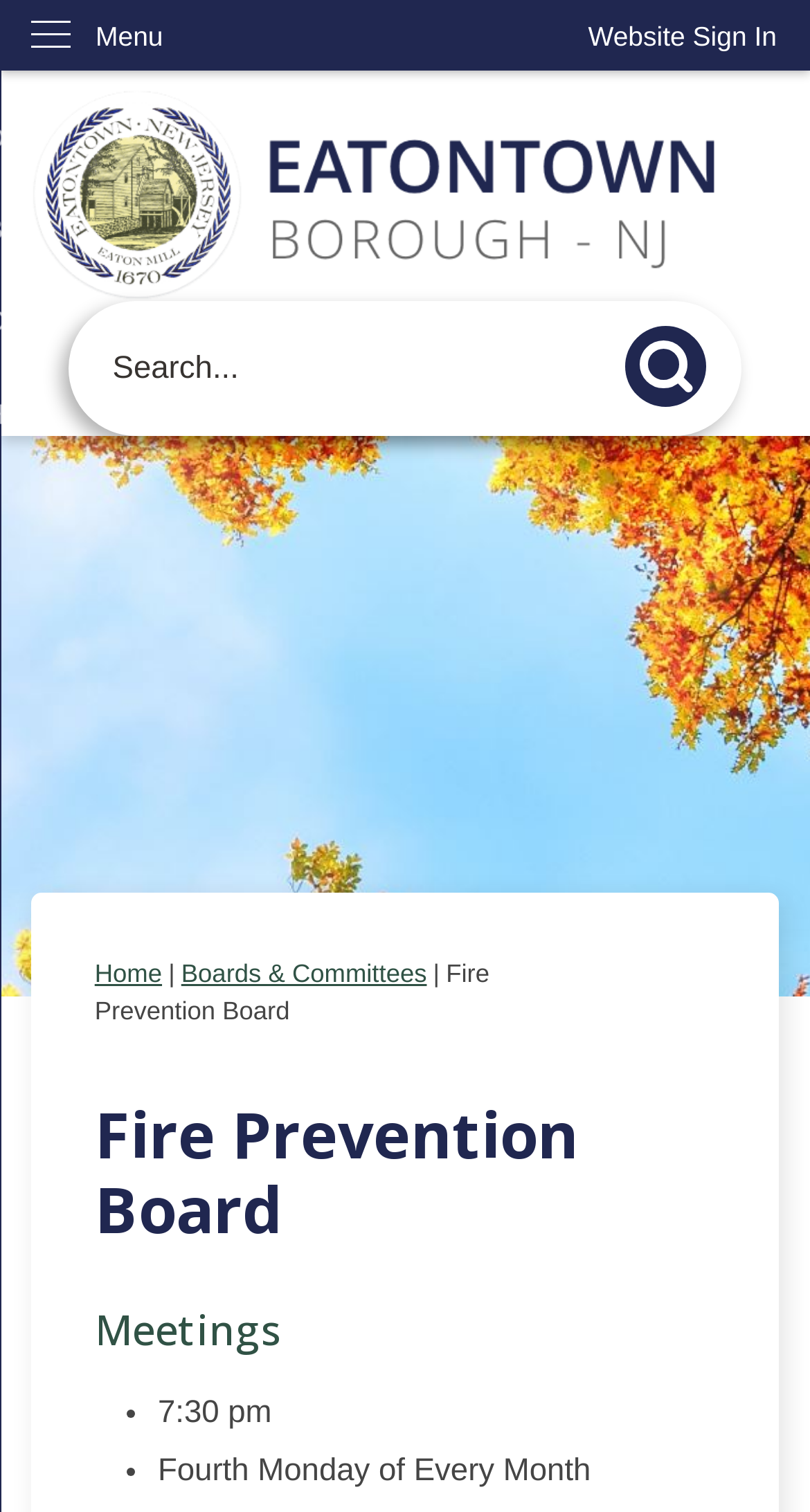Determine the bounding box coordinates of the area to click in order to meet this instruction: "Go to the home page".

[0.039, 0.058, 0.961, 0.198]